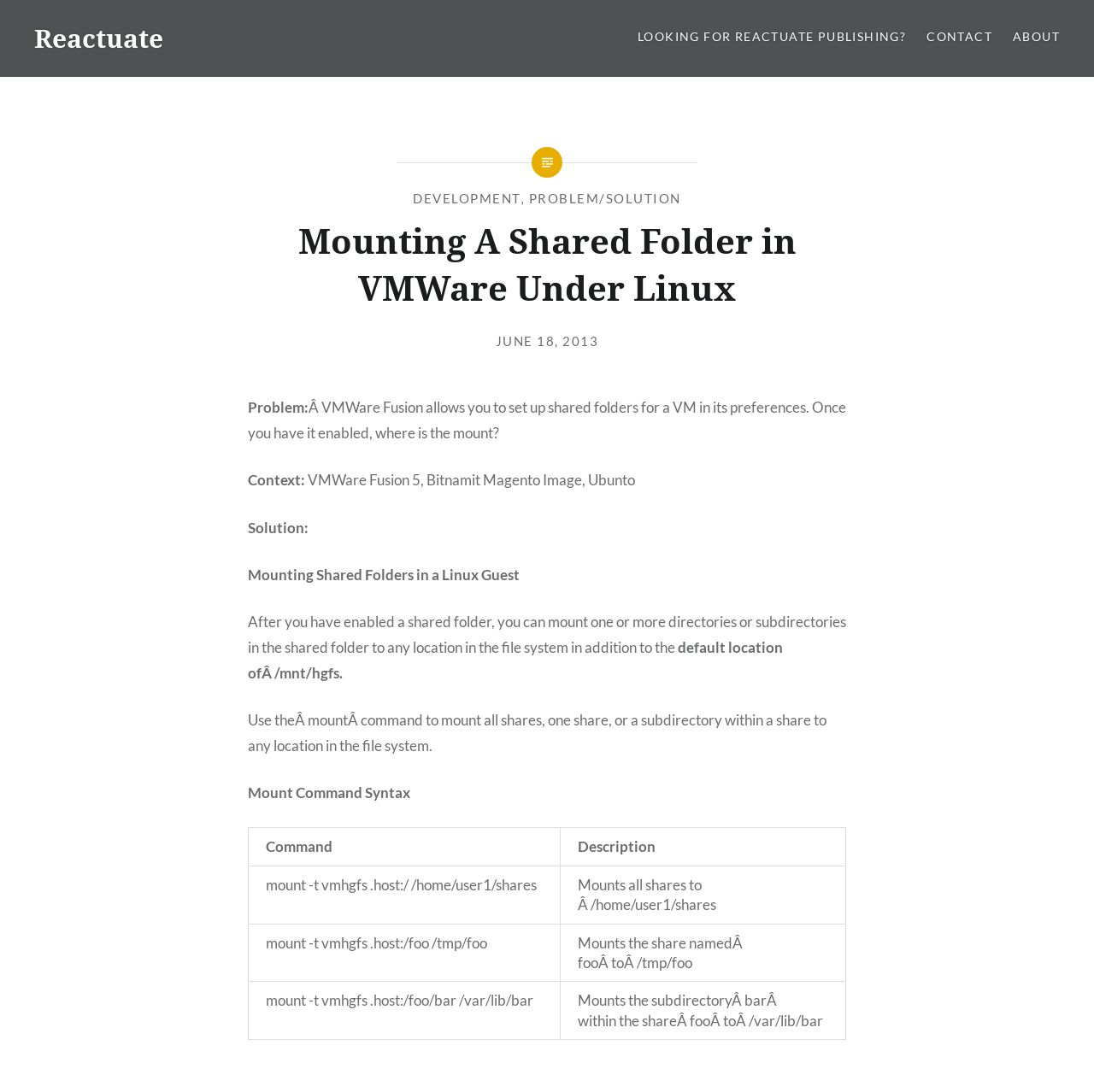Find the bounding box coordinates for the area you need to click to carry out the instruction: "Click on the 'ABOUT' link". The coordinates should be four float numbers between 0 and 1, indicated as [left, top, right, bottom].

[0.926, 0.025, 0.969, 0.043]